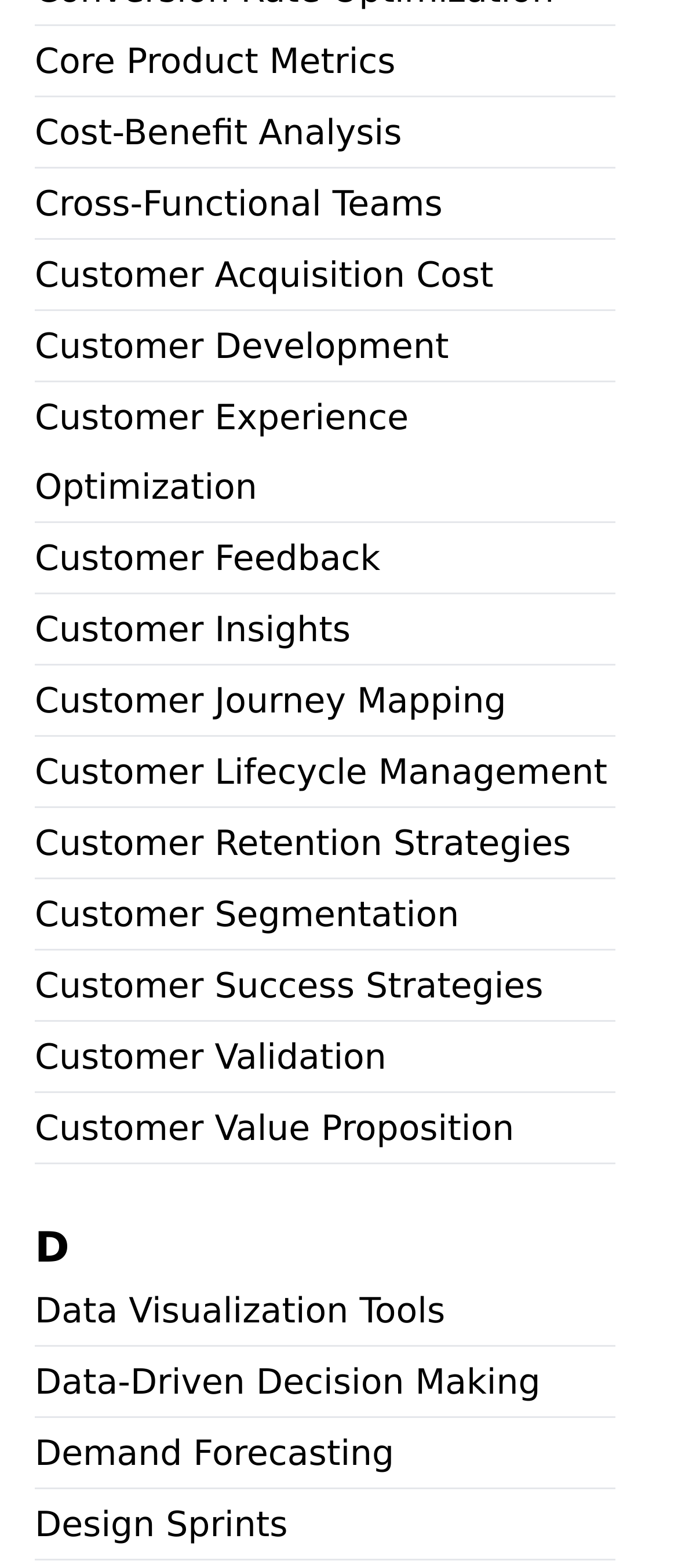What is the last link on the webpage?
Craft a detailed and extensive response to the question.

The last link on the webpage is 'Design Sprints' which is located at the bottom of the webpage, indicated by its y1 coordinate being the largest among all links.